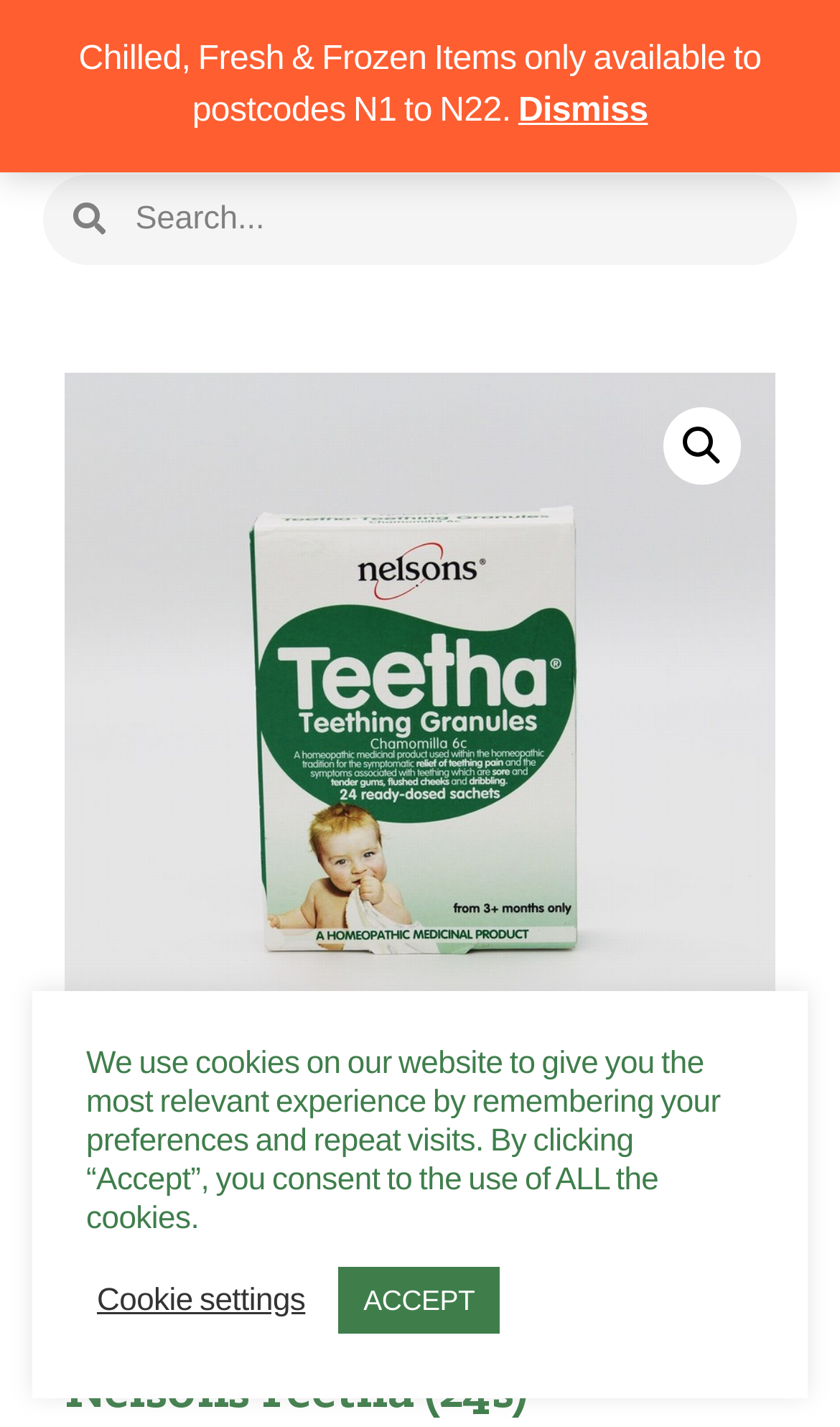Identify the bounding box coordinates of the element that should be clicked to fulfill this task: "Search for a product". The coordinates should be provided as four float numbers between 0 and 1, i.e., [left, top, right, bottom].

[0.125, 0.122, 0.684, 0.185]